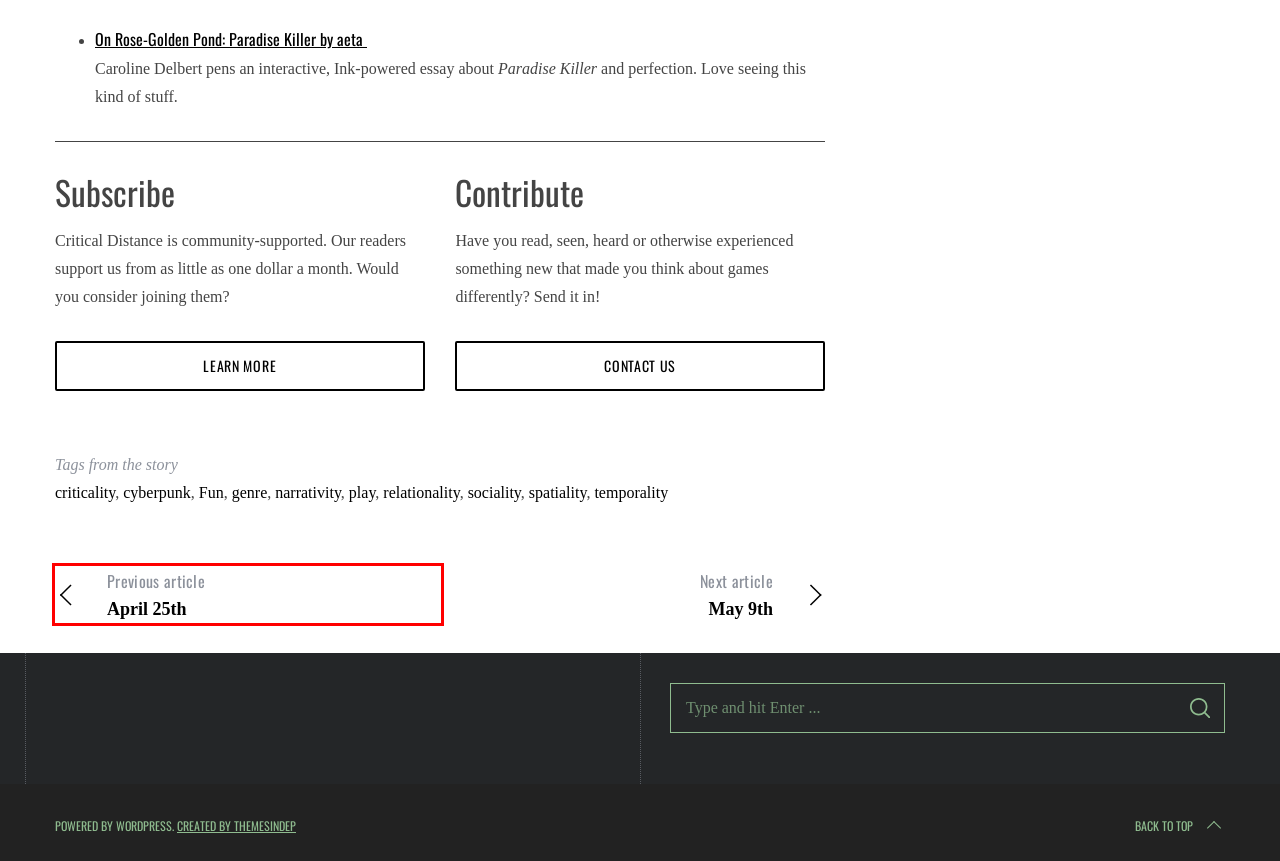Examine the screenshot of the webpage, which includes a red bounding box around an element. Choose the best matching webpage description for the page that will be displayed after clicking the element inside the red bounding box. Here are the candidates:
A. temporality – Critical Distance
B. cyberpunk – Critical Distance
C. April 25th – Critical Distance
D. On Rose-Golden Pond: Paradise Killer by aeta
E. sociality – Critical Distance
F. May 9th – Critical Distance
G. Fun – Critical Distance
H. genre – Critical Distance

C